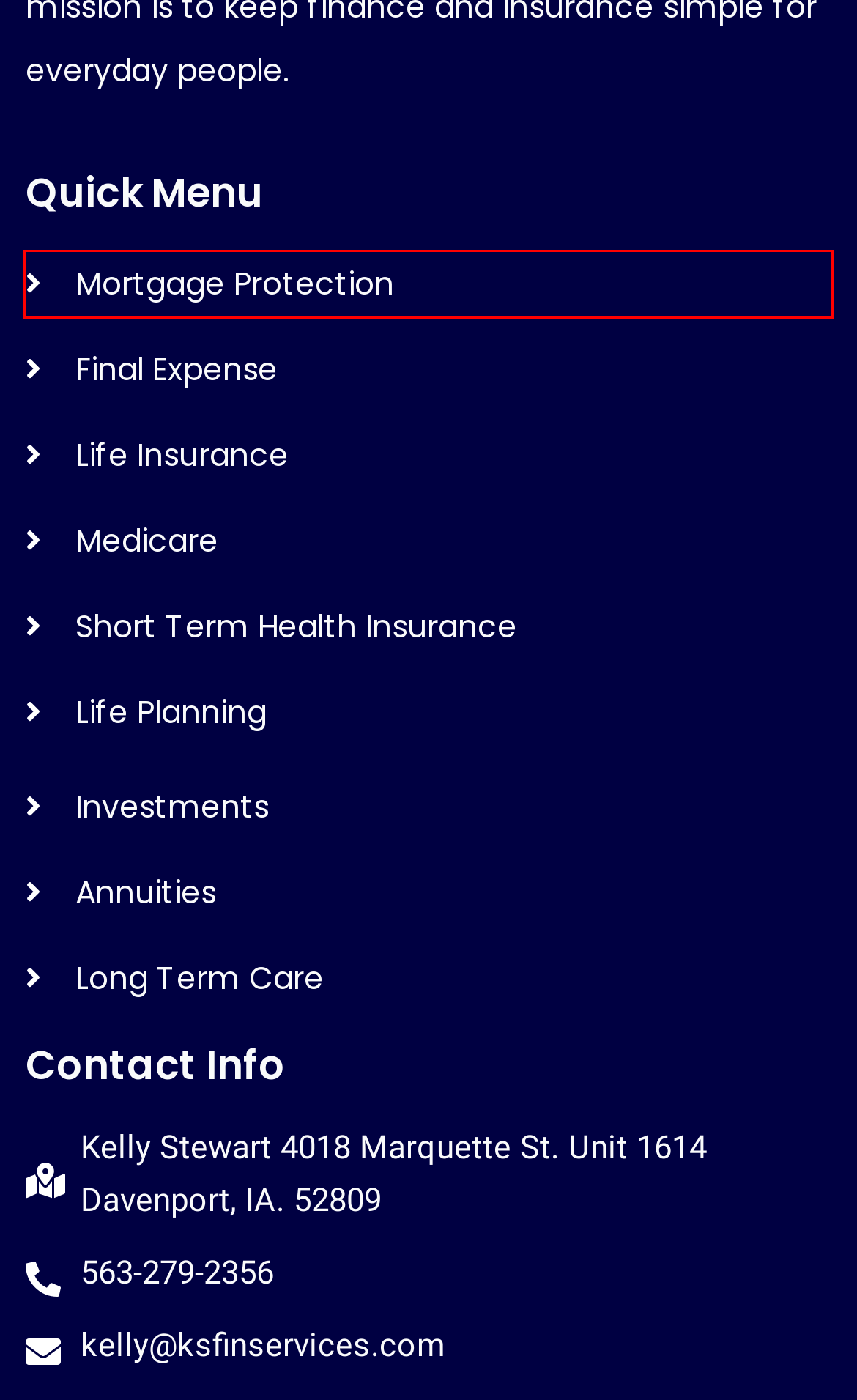You are presented with a screenshot of a webpage with a red bounding box. Select the webpage description that most closely matches the new webpage after clicking the element inside the red bounding box. The options are:
A. Final Expense - KS Financial Services
B. Mortgage Protection - KS Financial Services
C. Medicare - KS Financial Services
D. Annuities - KS Financial Services
E. Investments - KS Financial Services
F. Long Term Care - KS Financial Services
G. Short Term Health Insurance - KS Financial Services
H. Life Planning - KS Financial Services

B